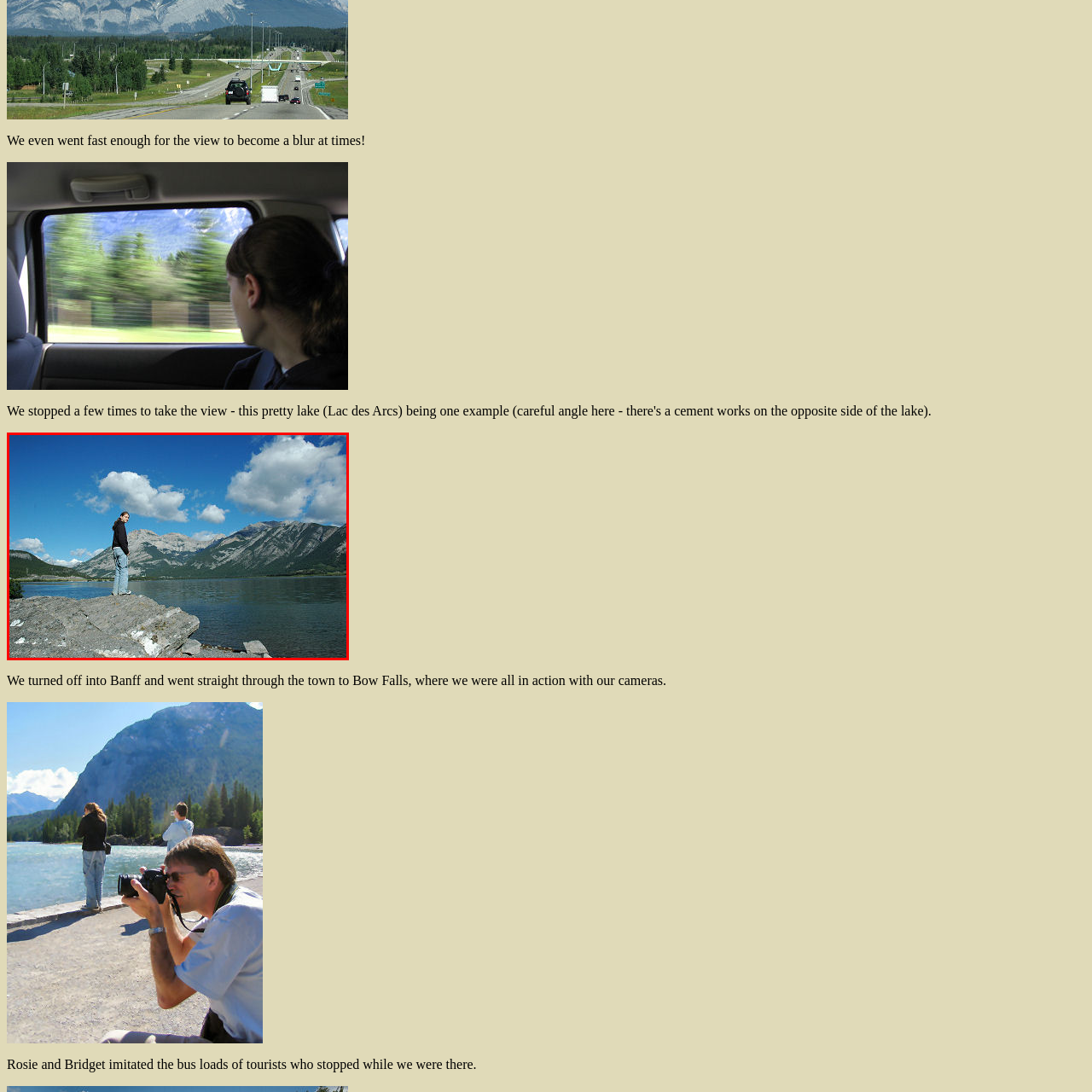Explain comprehensively what is shown in the image marked by the red outline.

The image captures a serene moment by the water in a picturesque landscape, where a person stands on a large rock by the lake, gazing toward the majestic mountains in the background. Fluffy white clouds drift across a bright blue sky, casting gentle shadows over the scene. The individual is dressed in a black hoodie and light blue jeans, embodying a relaxed and contemplative demeanor. The tranquil lake reflects the surrounding natural beauty, inviting a sense of peace and adventure reminiscent of exploring the scenic routes often taken in beautiful locations like Banff, where nature's grandeur seems to blur the line between reality and a dream.